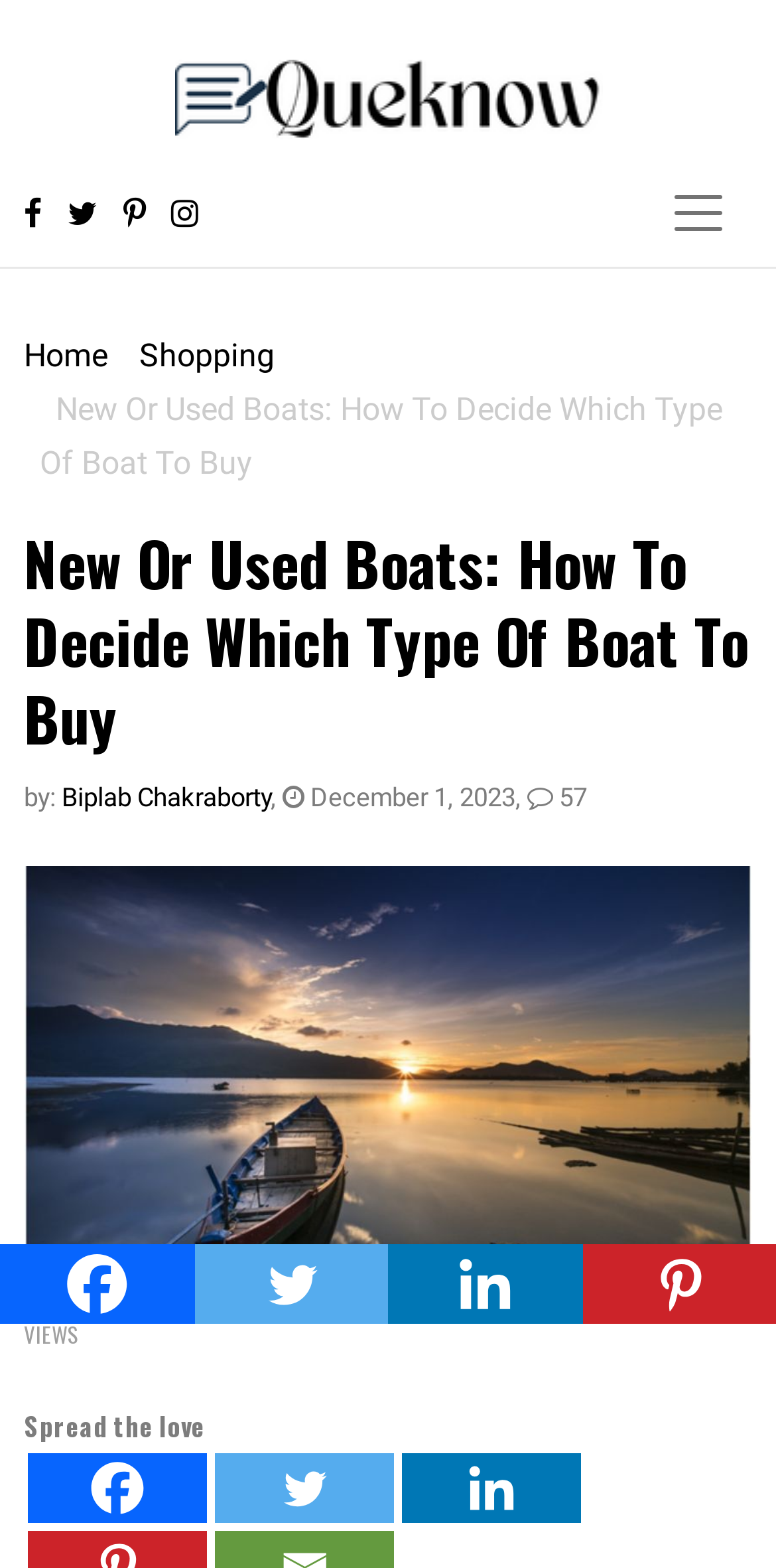Could you please study the image and provide a detailed answer to the question:
What is the date of the article?

I found the date by looking at the text following the author's name, which is 'December 1, 2023'.